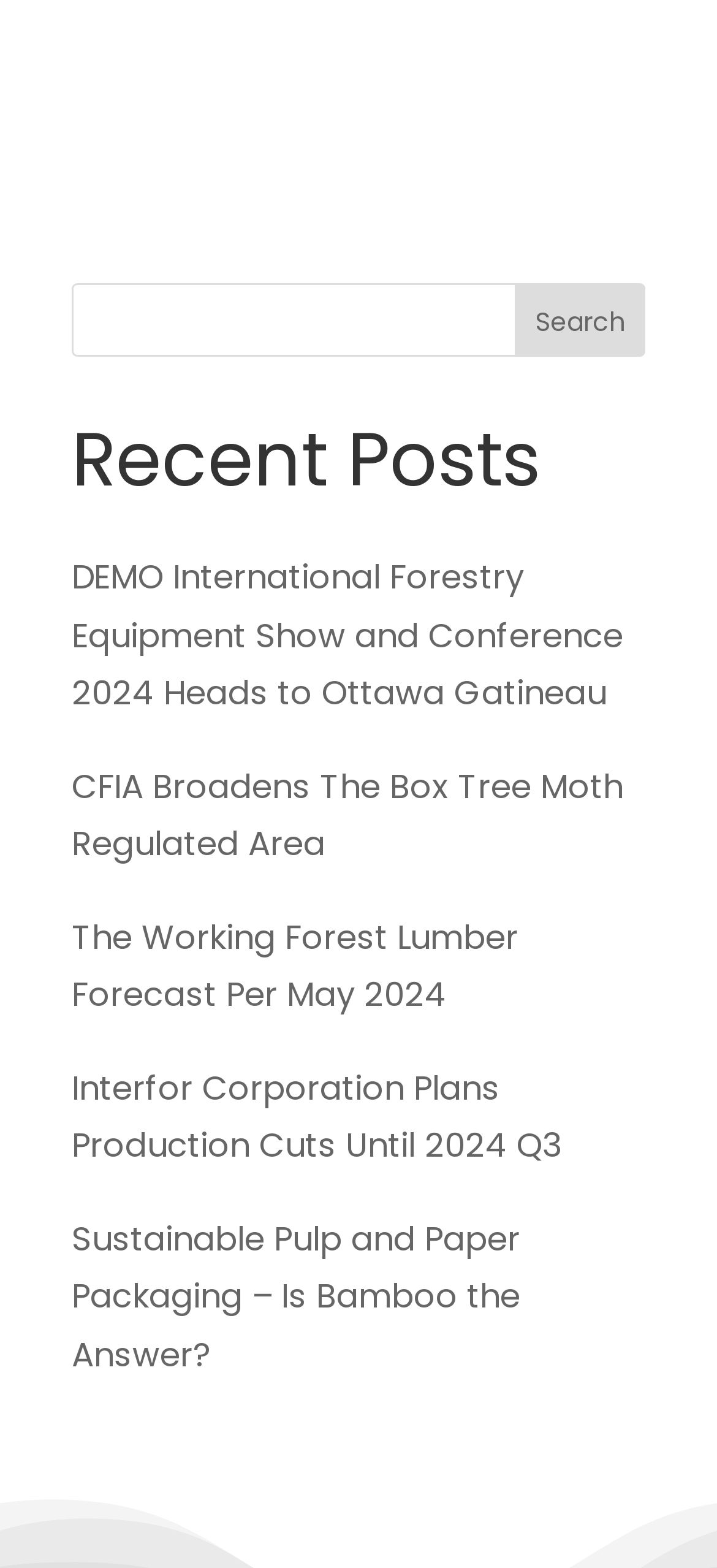Answer the question with a single word or phrase: 
How many links are listed under 'Recent Posts'?

5